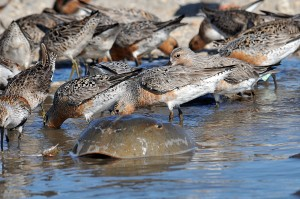Where are the Red Knots migrating from?
Using the information presented in the image, please offer a detailed response to the question.

According to the caption, the Red Knots are migrating from South America to the Arctic, which implies that South America is their starting point.